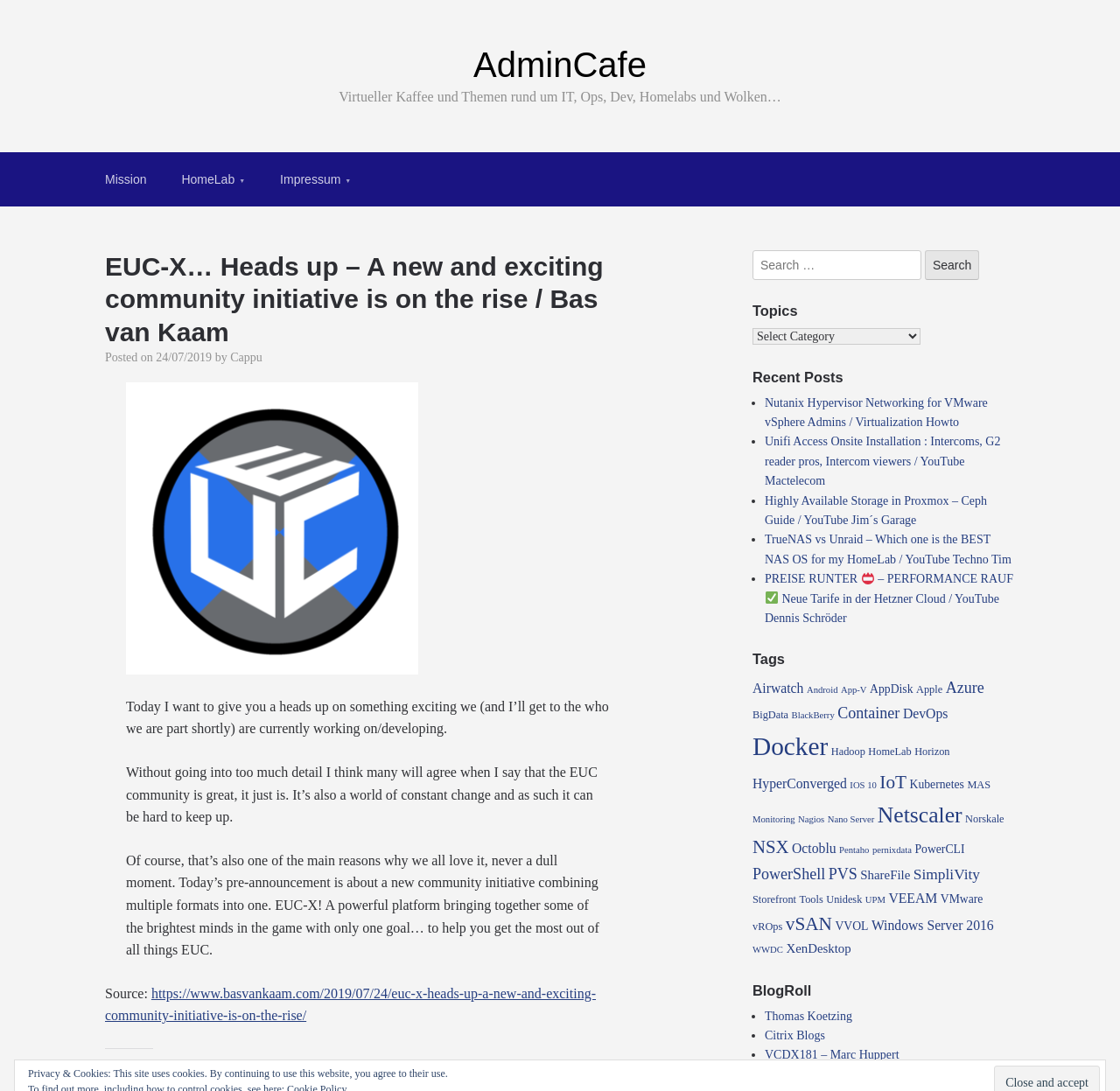Locate the bounding box coordinates of the element's region that should be clicked to carry out the following instruction: "View the 'Mission' page". The coordinates need to be four float numbers between 0 and 1, i.e., [left, top, right, bottom].

[0.078, 0.139, 0.146, 0.189]